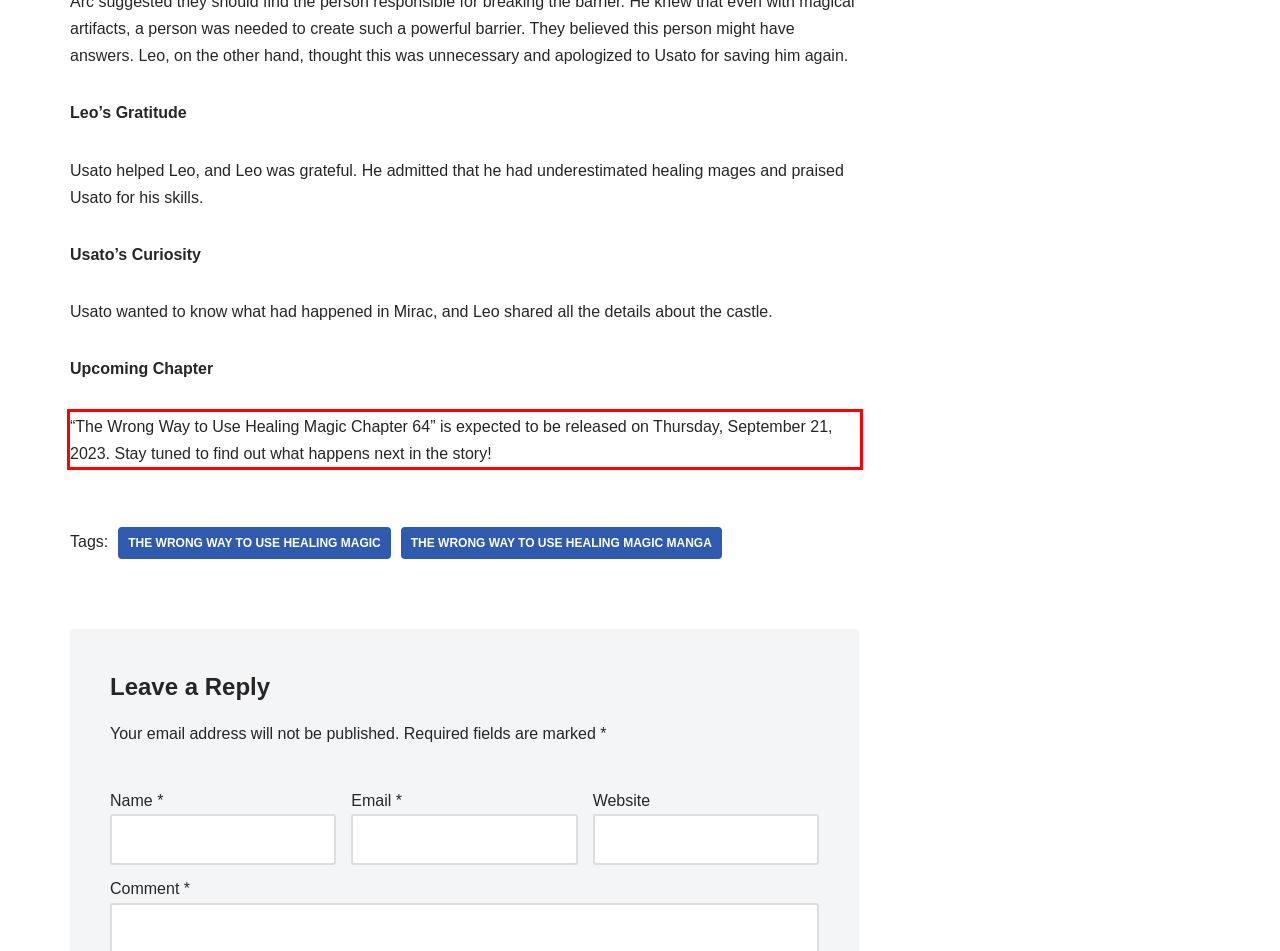You are presented with a screenshot containing a red rectangle. Extract the text found inside this red bounding box.

“The Wrong Way to Use Healing Magic Chapter 64” is expected to be released on Thursday, September 21, 2023. Stay tuned to find out what happens next in the story!